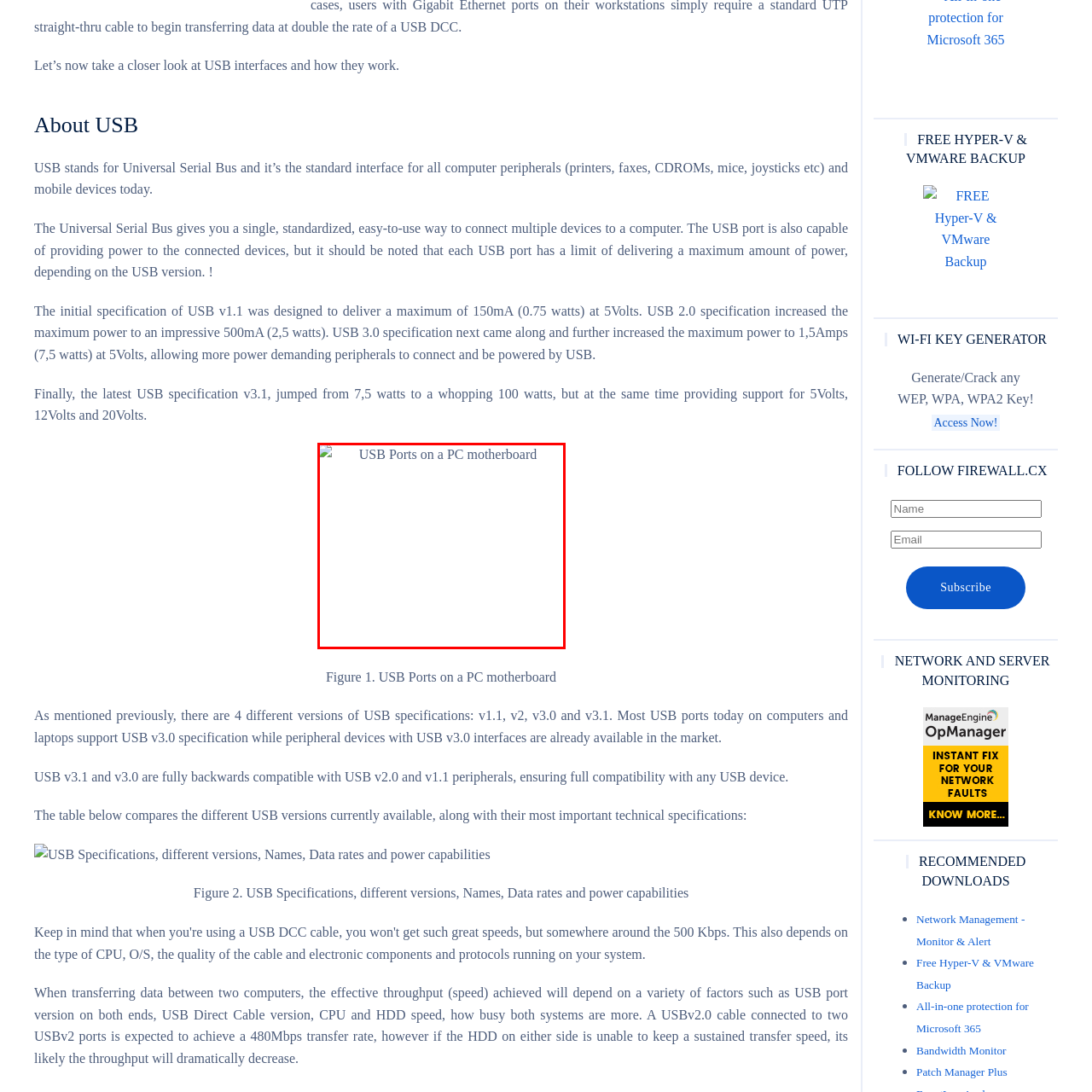What is the purpose of the image in the context of the discussion?
Examine the image within the red bounding box and provide a comprehensive answer to the question.

The image is part of a broader discussion on USB specifications and capabilities, and its purpose is to visually illustrate the physical layout and connectivity options available for peripherals, as well as to showcase the evolution of USB interfaces.